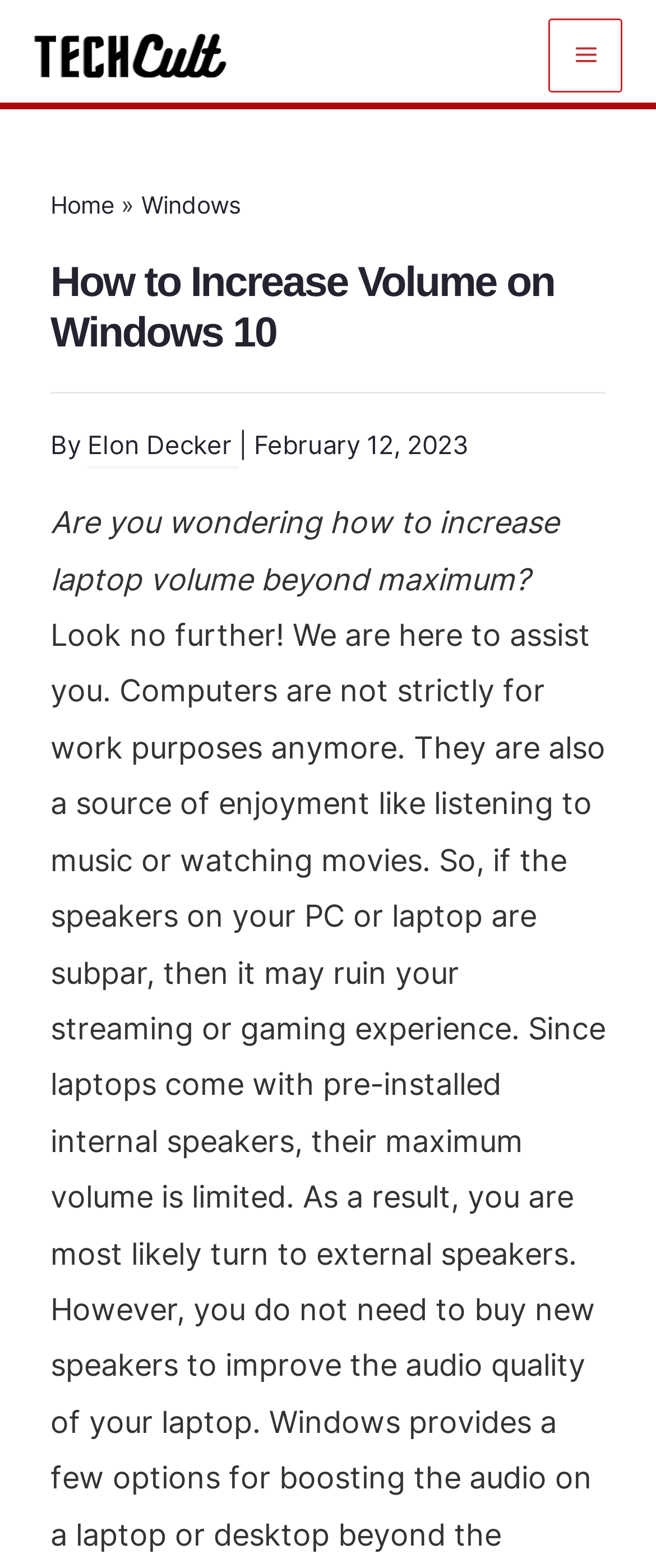What is the main topic of the article?
Give a comprehensive and detailed explanation for the question.

The main topic is mentioned in the heading of the article, which is 'How to Increase Volume on Windows 10', and it is also mentioned in the introductory sentence of the article.